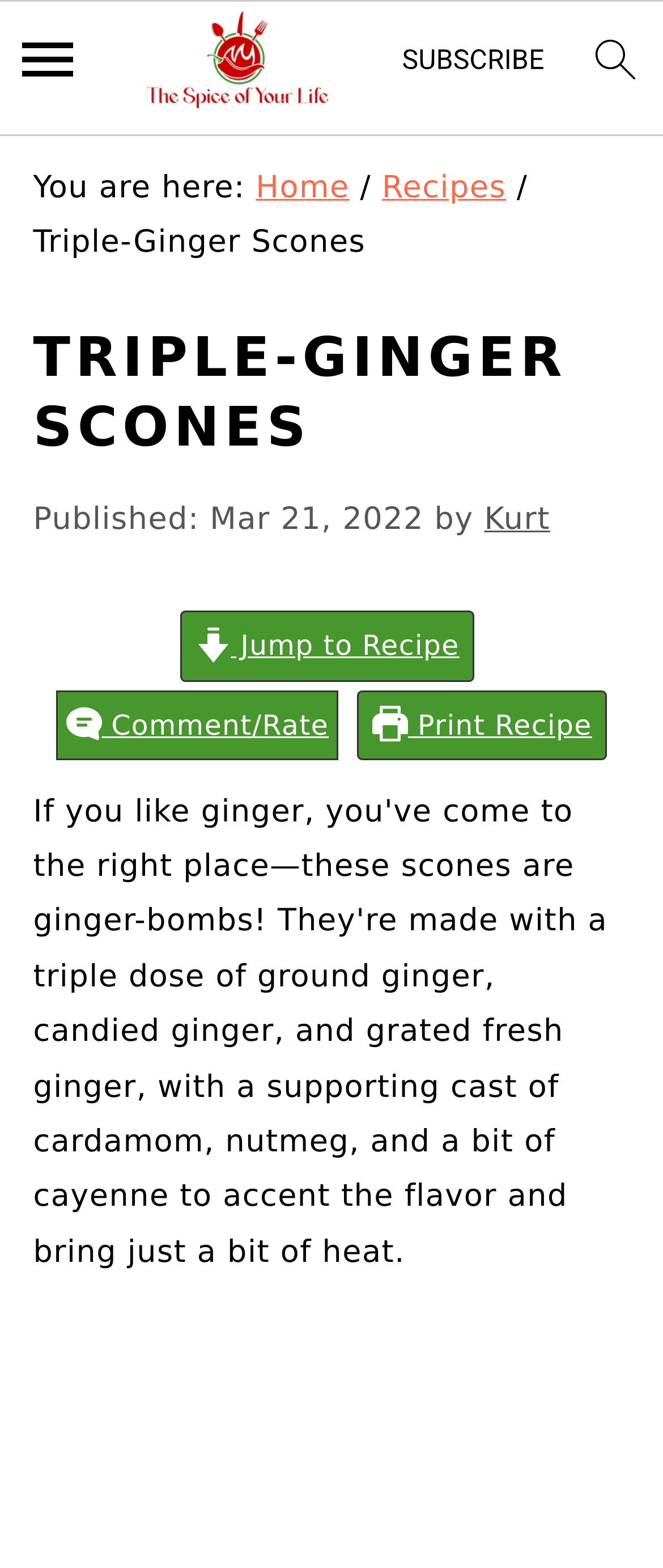Provide a short, one-word or phrase answer to the question below:
What is the name of the recipe?

Triple-Ginger Scones